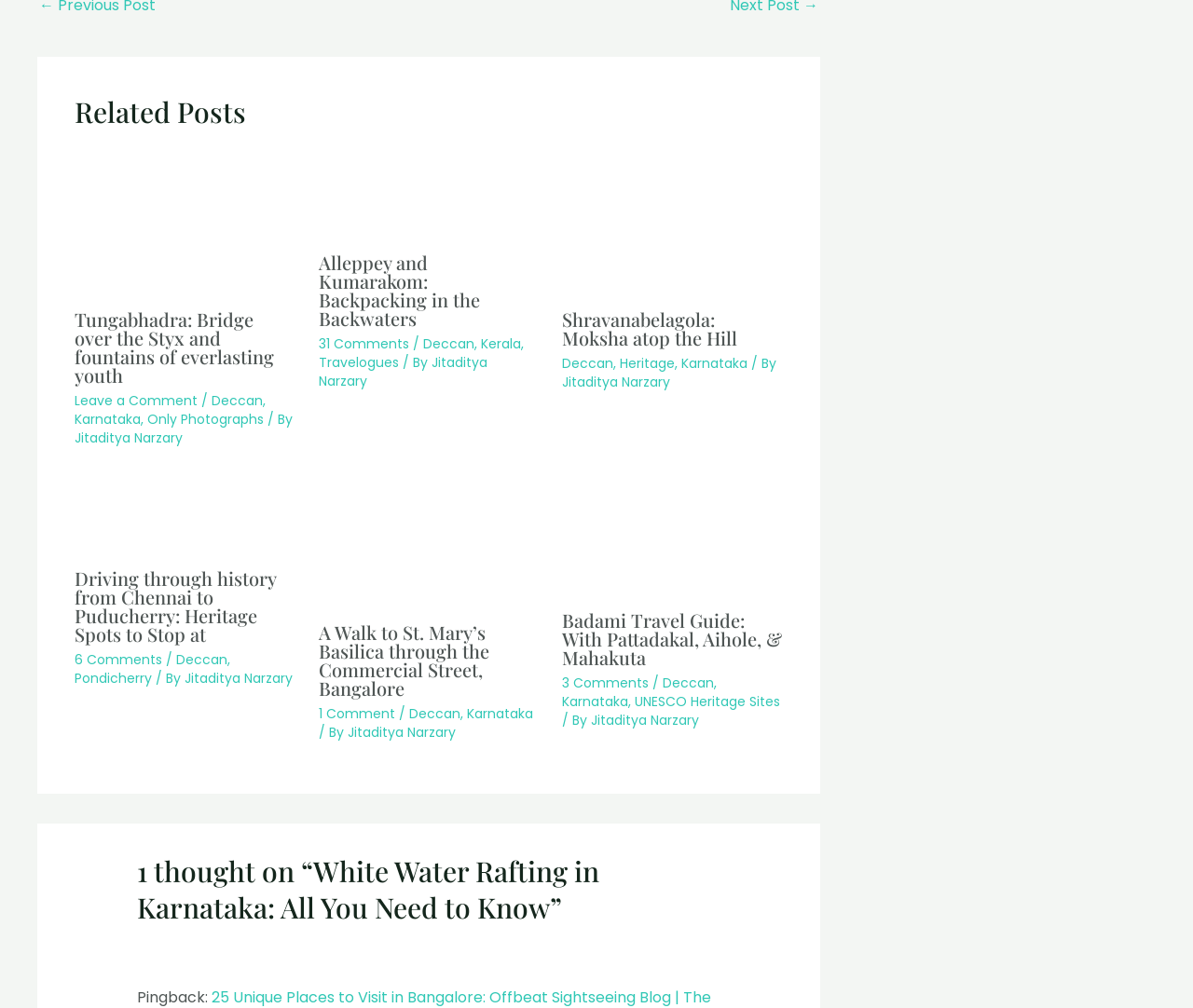What is the category of the third article?
Answer briefly with a single word or phrase based on the image.

Heritage